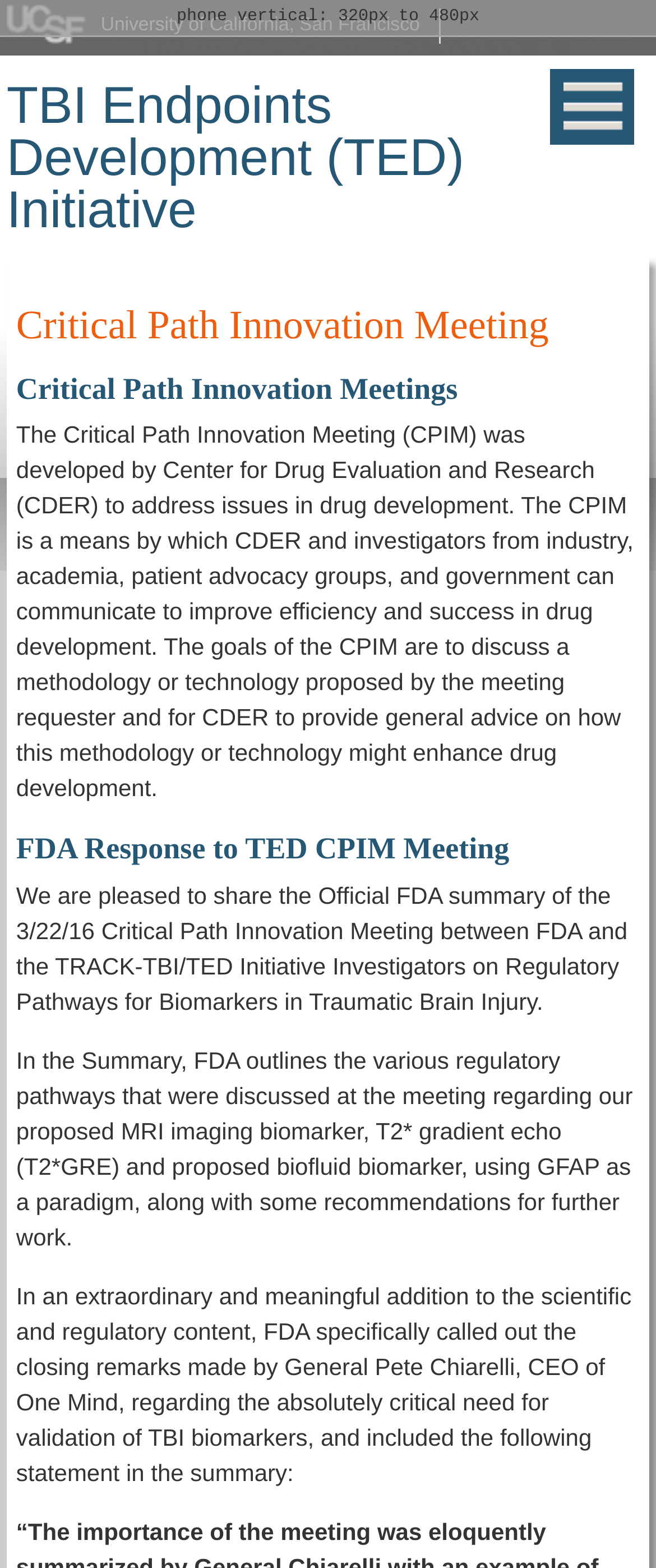Provide a thorough description of the webpage's content and layout.

The webpage is about the Critical Path Innovation Meeting, specifically focusing on the TBI Endpoints Development (TED) Initiative. At the top-left corner, there is a link to "Skip to main content". Next to it, there is a link to "University of California, San Francisco". 

Below these links, there is a heading that reads "TBI Endpoints Development (TED) Initiative", which is also a clickable link. On the right side of the page, there is an unidentified link with no text.

Further down, there is a heading that says "You are here", followed by a subheading "Critical Path Innovation Meeting". This section contains three subheadings: "Critical Path Innovation Meetings", "FDA Response to TED CPIM Meeting", and several paragraphs of text that describe the meeting's purpose, goals, and outcomes. The text explains that the meeting was developed by the Center for Drug Evaluation and Research (CDER) to address issues in drug development, and it provides a summary of the FDA's response to the meeting, including regulatory pathways for biomarkers in traumatic brain injury.